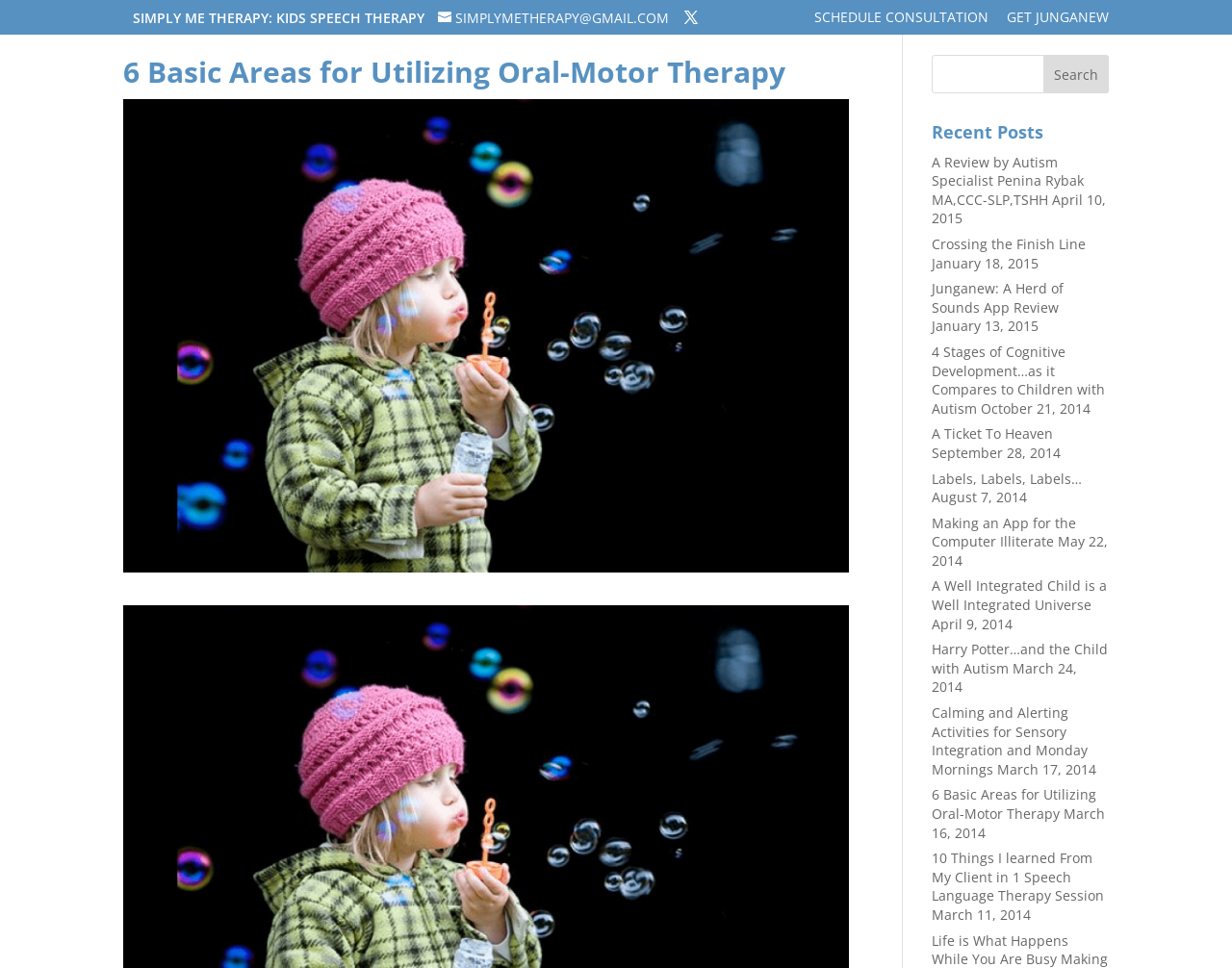What is the topic of the highlighted post?
Please provide a full and detailed response to the question.

The highlighted post is titled '6 Basic Areas for Utilizing Oral-Motor Therapy', which suggests that the topic of the post is related to oral-motor therapy and its applications.